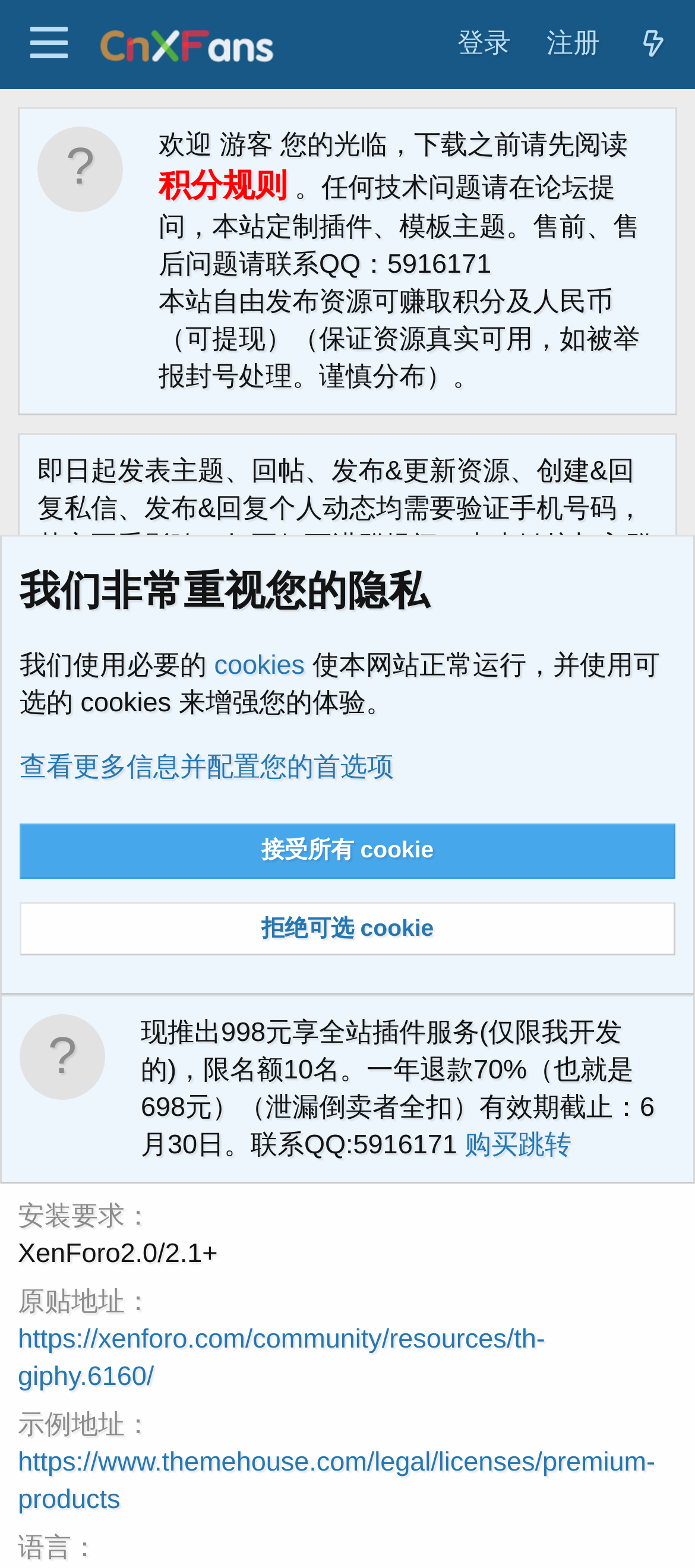What is the creation date of the plugin?
Based on the screenshot, give a detailed explanation to answer the question.

The creation date of the plugin can be found in the link element '2019/10/13' which is located in the section that describes the plugin details.